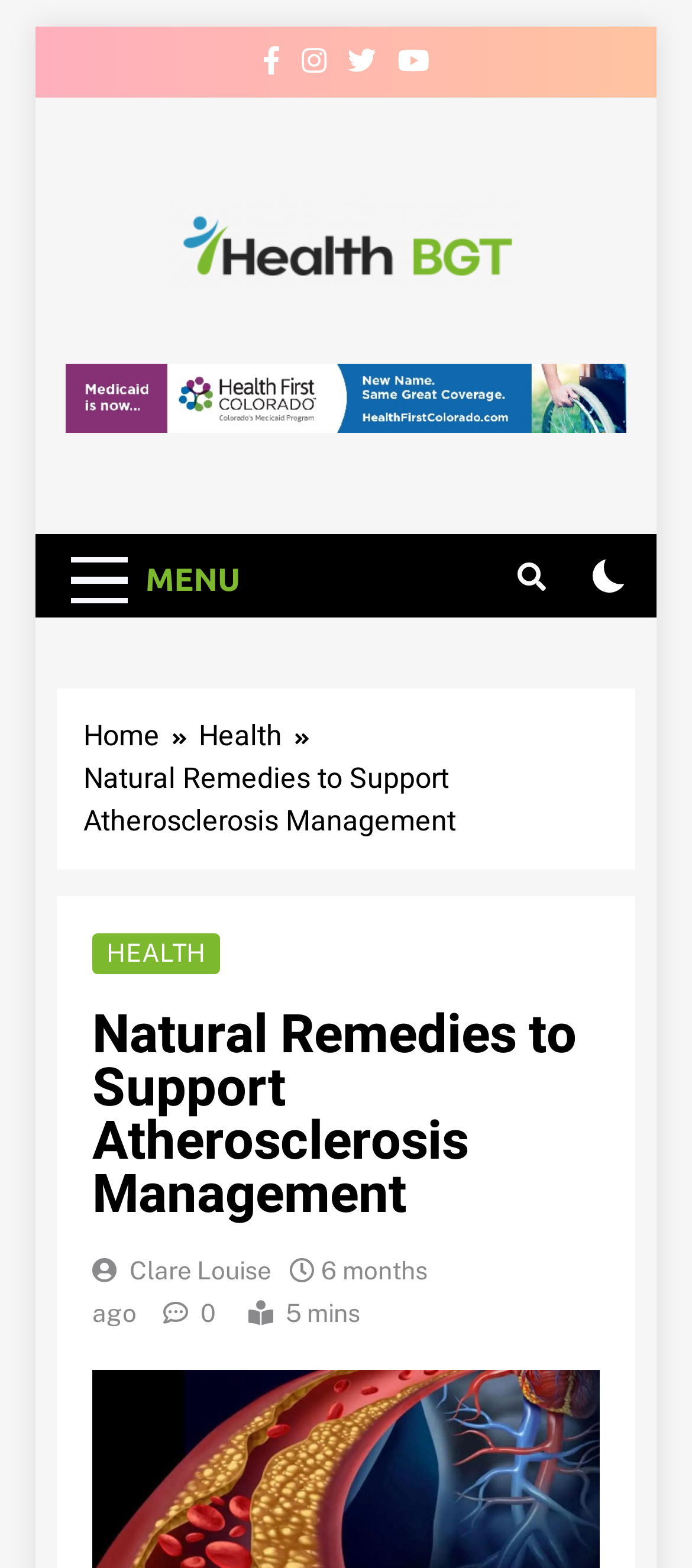What is the name of the website?
Please respond to the question with a detailed and informative answer.

The name of the website can be found in the top-left corner of the webpage, where the logo 'Health BGT' is displayed.